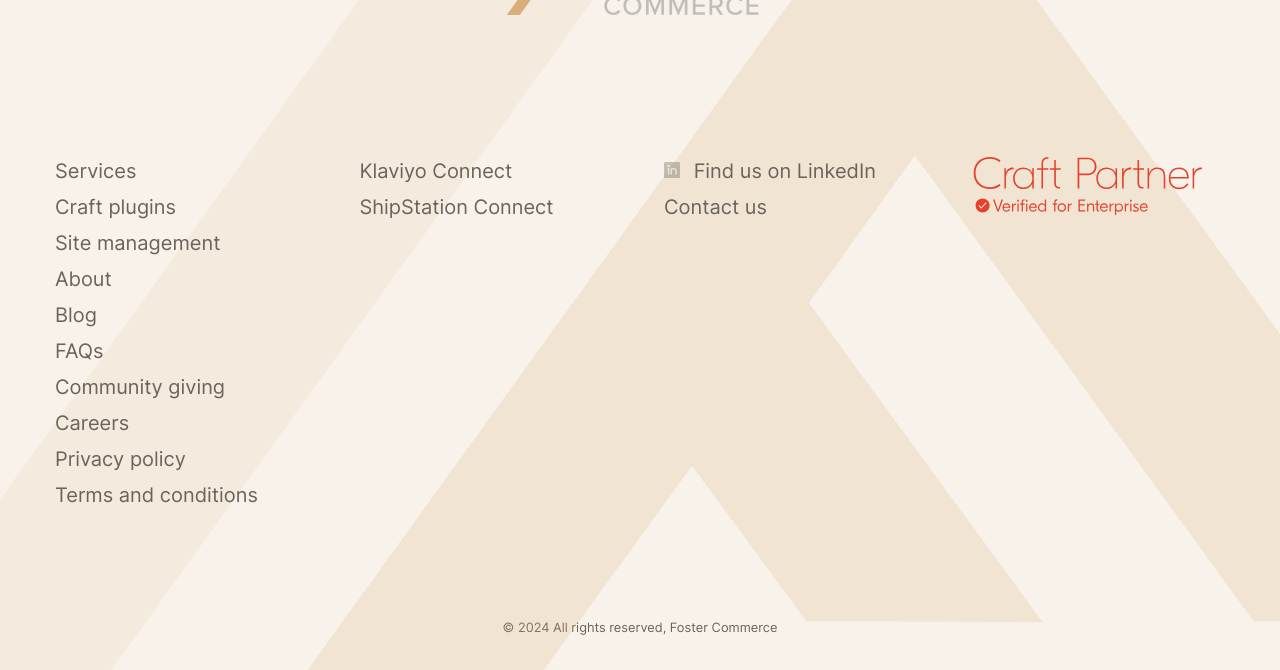What is the type of image on the 'Find us on LinkedIn' link?
Examine the image closely and answer the question with as much detail as possible.

The image on the 'Find us on LinkedIn' link is a LinkedIn icon, indicating that the company has a presence on the LinkedIn platform and users can find them there.